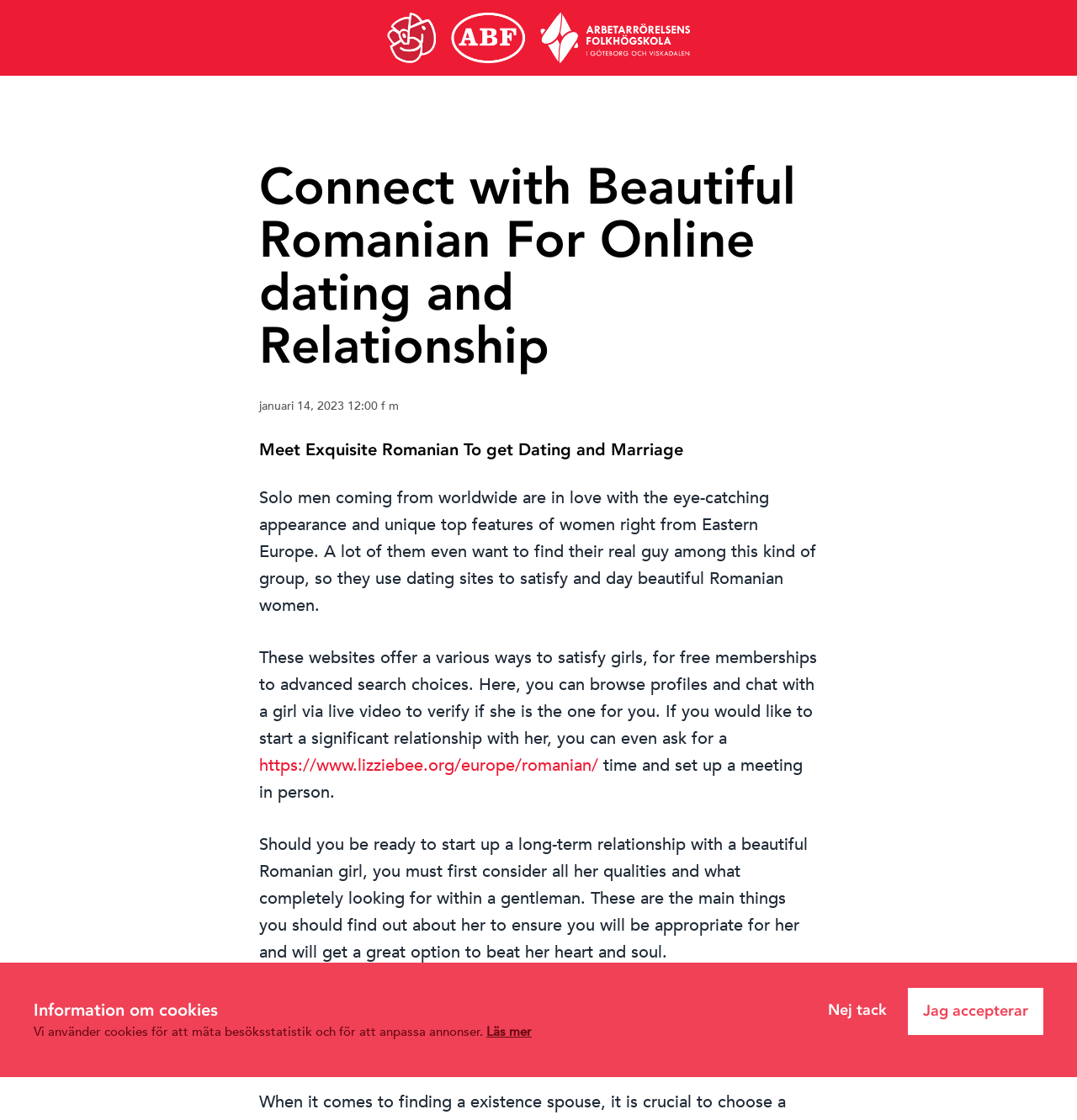Summarize the webpage in an elaborate manner.

The webpage is about dating and marriage with Romanian women. At the top, there is a header section with a link to "Studieportal" and an image of the same name. Below this, there is a heading that reads "Connect with Beautiful Romanian For Online dating and Relationship" followed by a date and time "januari 14, 2023 12:00 f m".

The main content of the webpage is divided into sections. The first section has a heading "Meet Exquisite Romanian To get Dating and Marriage" and a paragraph of text that describes the appeal of Romanian women to men from around the world. This is followed by another paragraph that explains how dating sites can be used to meet and date these women.

There is a link to a website "https://www.lizziebee.org/europe/romanian/" in the middle of the second paragraph. The text continues to describe the process of finding a suitable partner and setting up a meeting in person.

Below this, there is an image of a young woman, described as a "young mail order bride". The final section has a heading "Family-oriented Focus", but there is no accompanying text.

At the bottom of the page, there is a section about cookies, with a heading "Information om cookies", a paragraph of text, and a link to "Läs mer" (Read more). There are also two buttons, "Nej tack" (No thanks) and "Jag accepterar" (I accept).